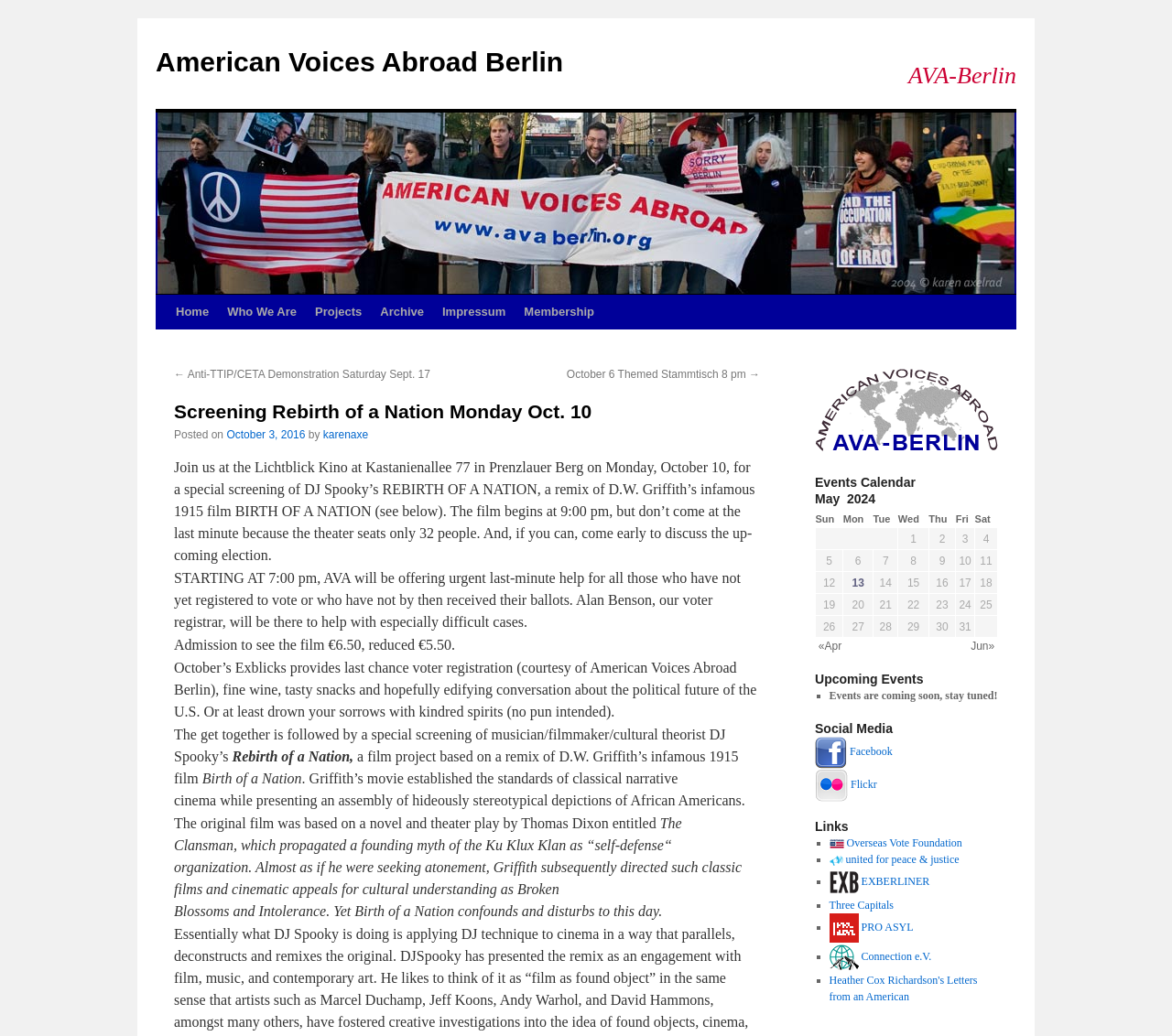Find the bounding box coordinates of the clickable element required to execute the following instruction: "Read the article about 'Screening Rebirth of a Nation Monday Oct. 10'". Provide the coordinates as four float numbers between 0 and 1, i.e., [left, top, right, bottom].

[0.148, 0.385, 0.648, 0.409]